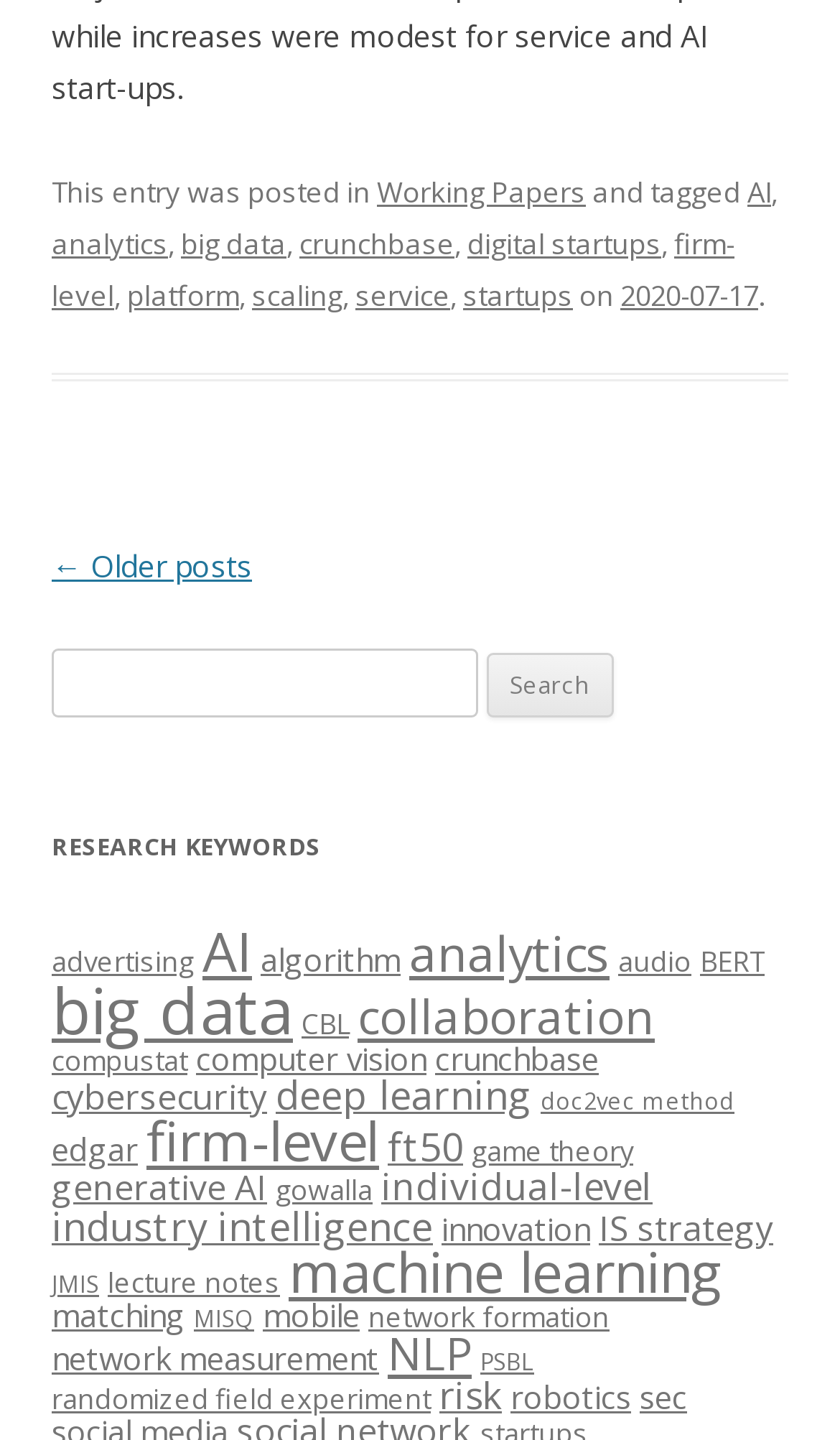Please find the bounding box coordinates of the clickable region needed to complete the following instruction: "Search for keywords". The bounding box coordinates must consist of four float numbers between 0 and 1, i.e., [left, top, right, bottom].

[0.062, 0.451, 0.938, 0.499]